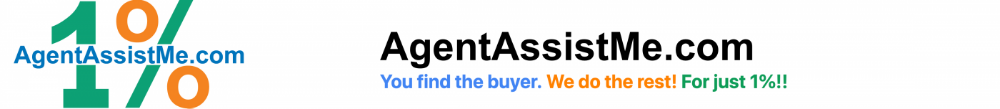What is the service's value proposition?
Give a single word or phrase as your answer by examining the image.

Assistance with a minimal fee